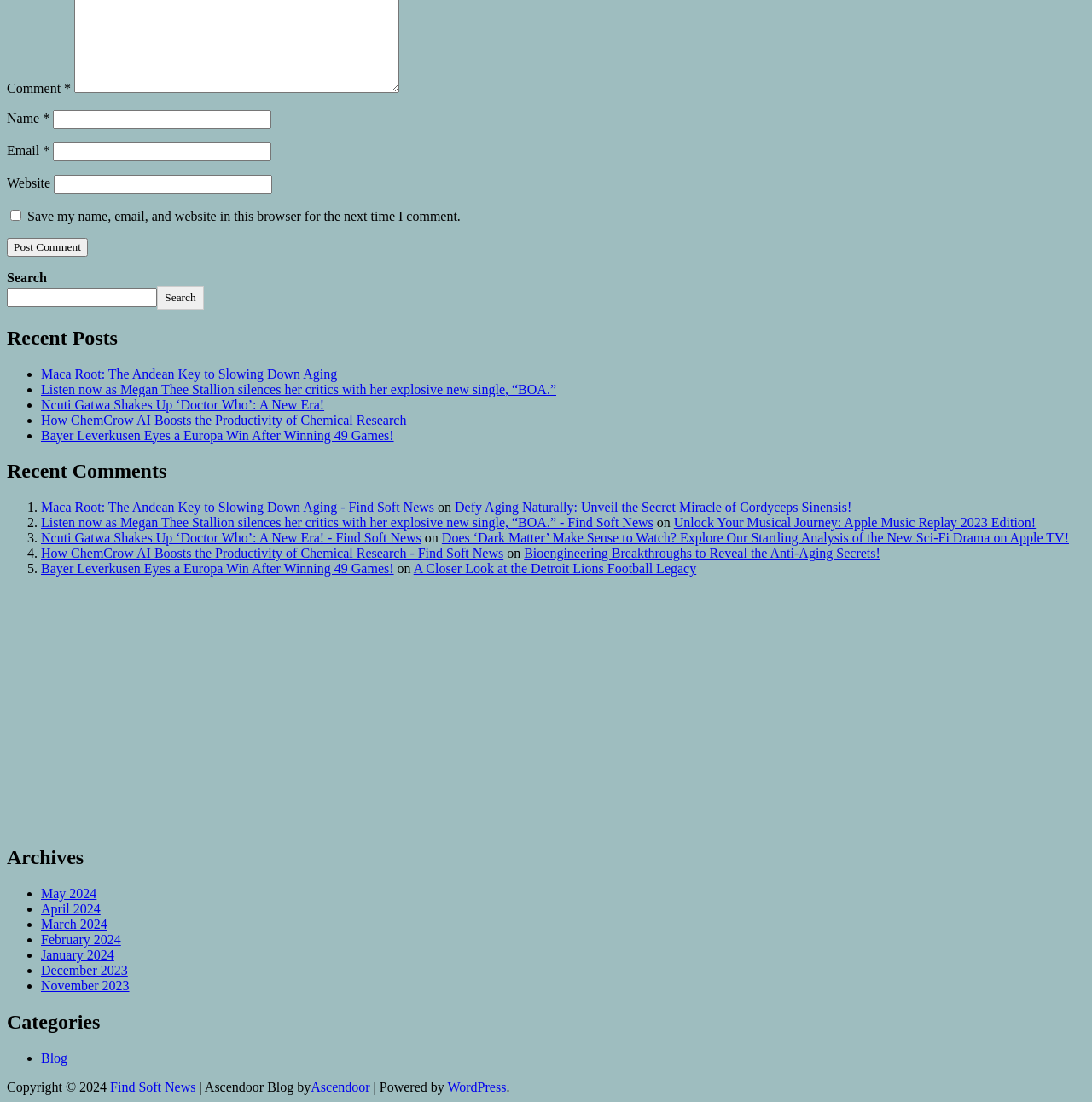Please specify the bounding box coordinates of the clickable section necessary to execute the following command: "Click on Log In".

None